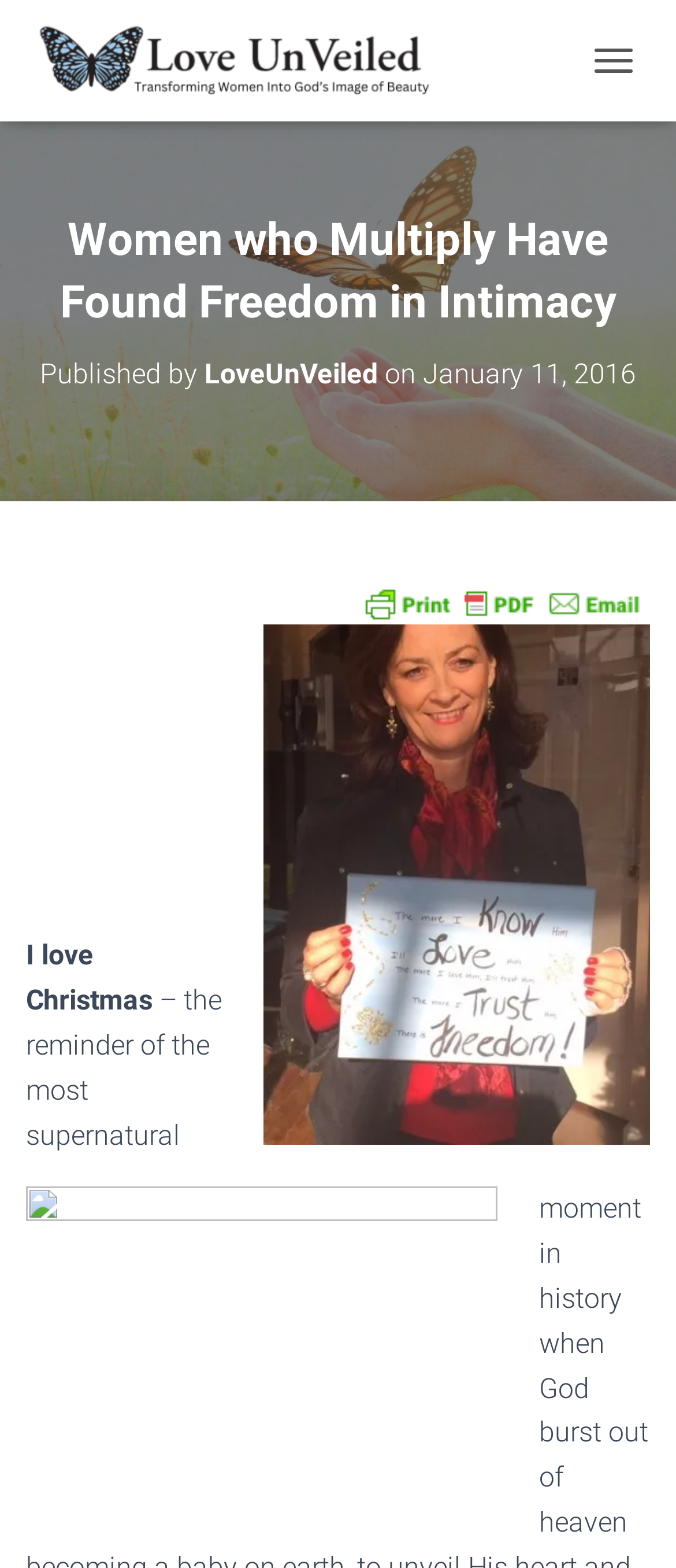Find the bounding box coordinates for the HTML element described in this sentence: "title="Printer Friendly, PDF & Email"". Provide the coordinates as four float numbers between 0 and 1, in the format [left, top, right, bottom].

[0.526, 0.375, 0.962, 0.392]